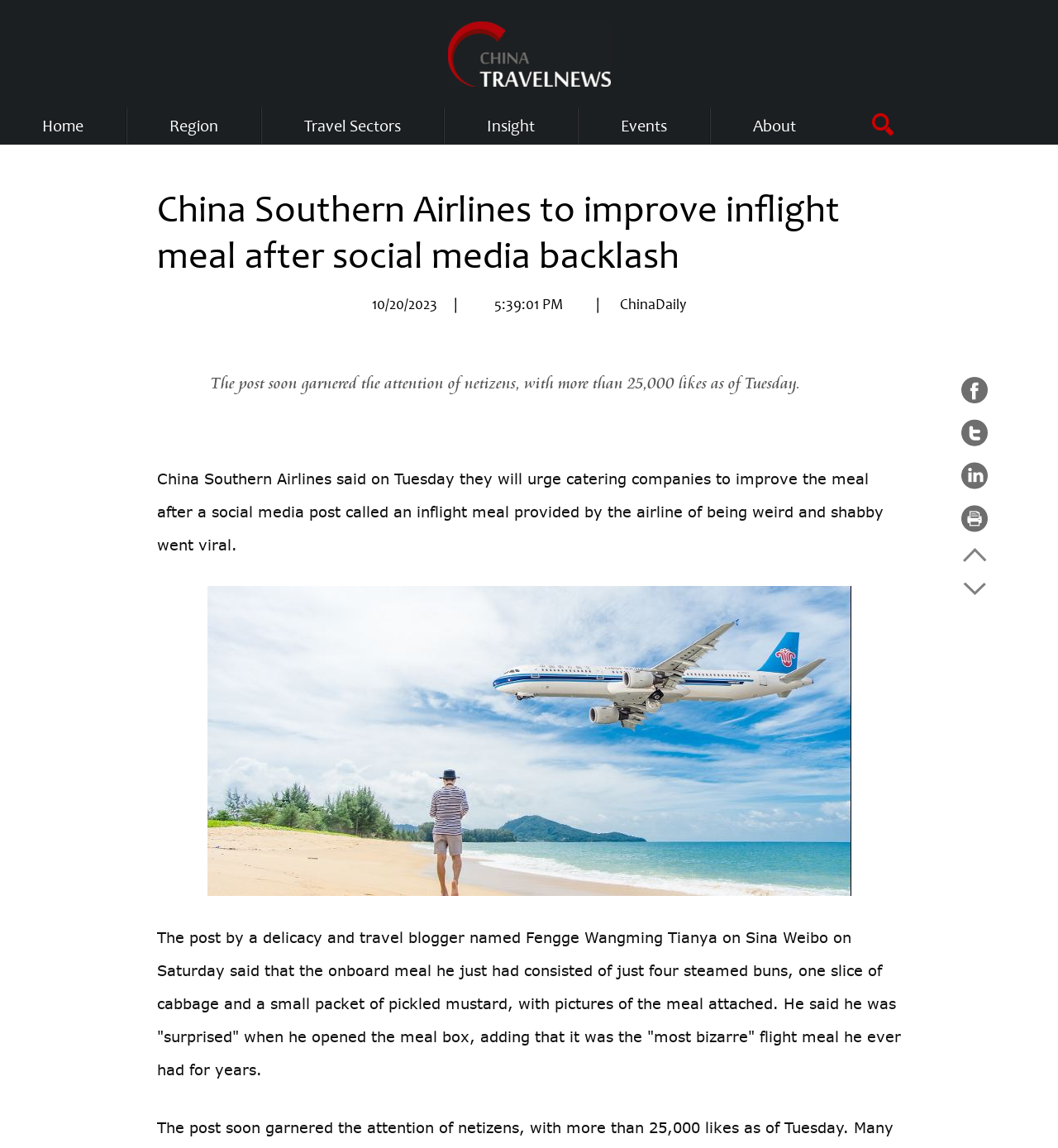Determine the main headline of the webpage and provide its text.

China Southern Airlines to improve inflight meal after social media backlash